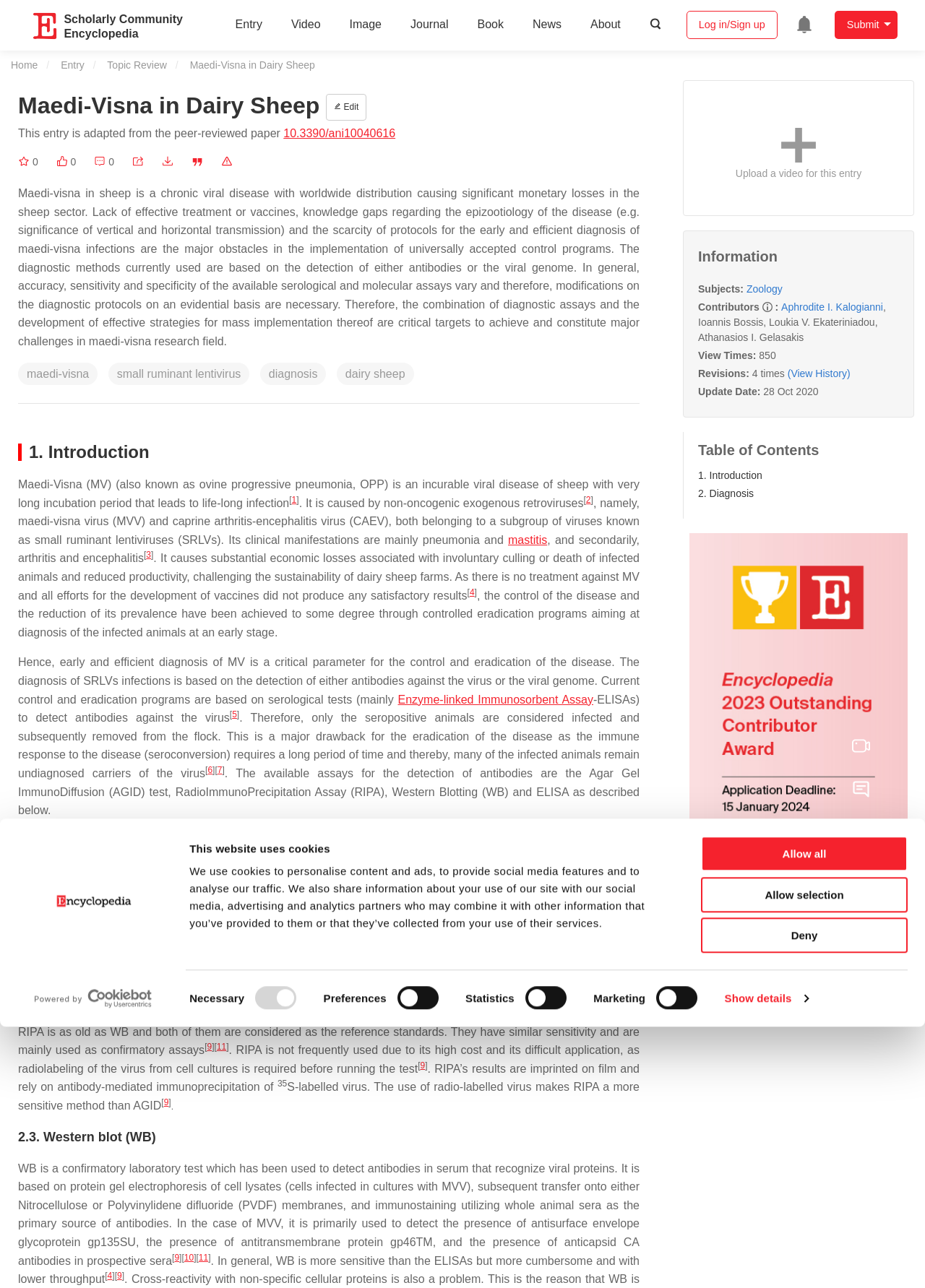Answer the question below in one word or phrase:
What is the format of the downloadable file mentioned on this webpage?

PDF